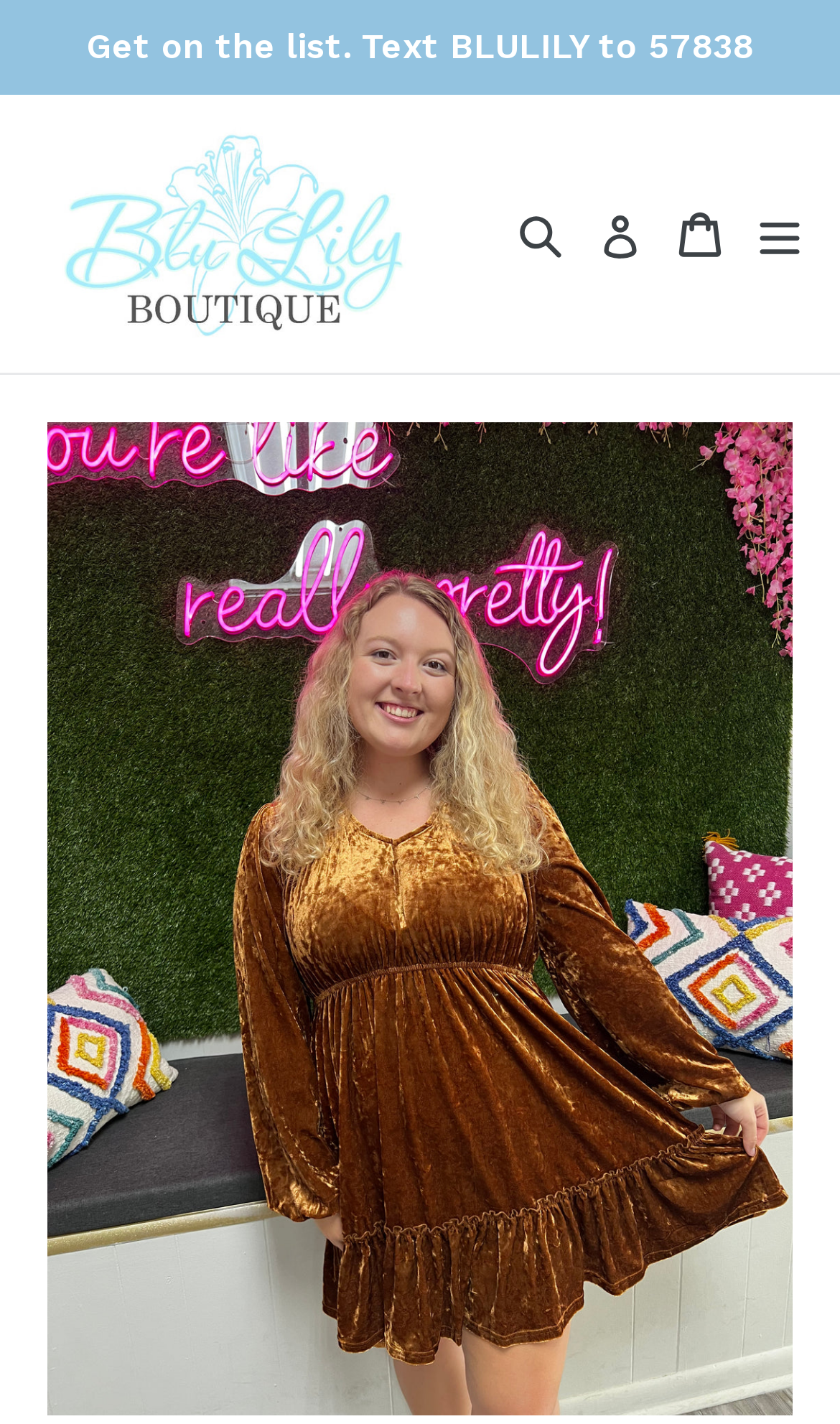Please specify the bounding box coordinates in the format (top-left x, top-left y, bottom-right x, bottom-right y), with values ranging from 0 to 1. Identify the bounding box for the UI component described as follows: Cart Cart

[0.792, 0.114, 0.874, 0.214]